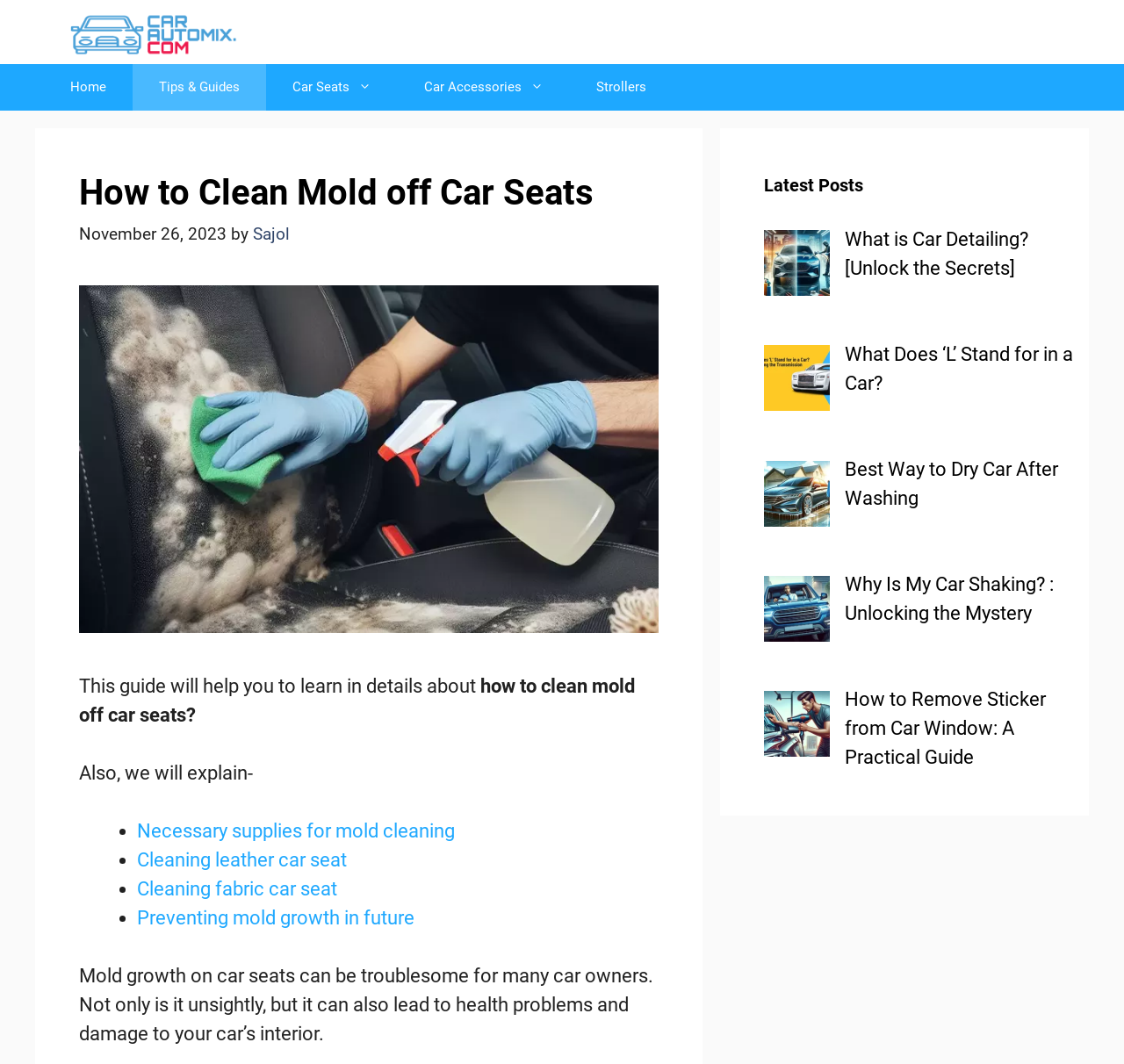Please provide a comprehensive answer to the question below using the information from the image: What is the date of the current webpage?

The date is mentioned in the webpage content, specifically in the section where it says 'November 26, 2023'.